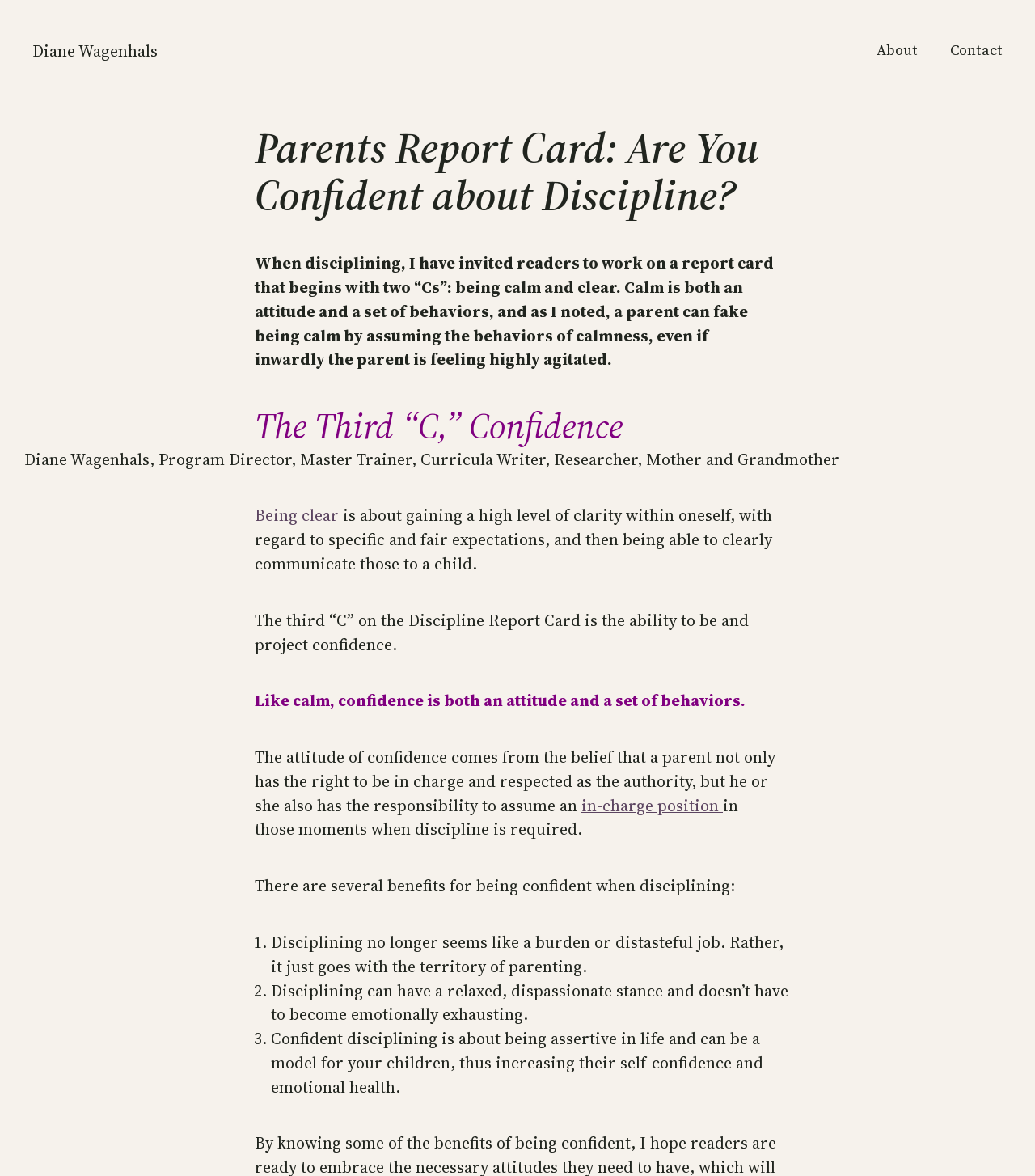What is the third 'C' on the Discipline Report Card?
Look at the screenshot and respond with a single word or phrase.

Confidence